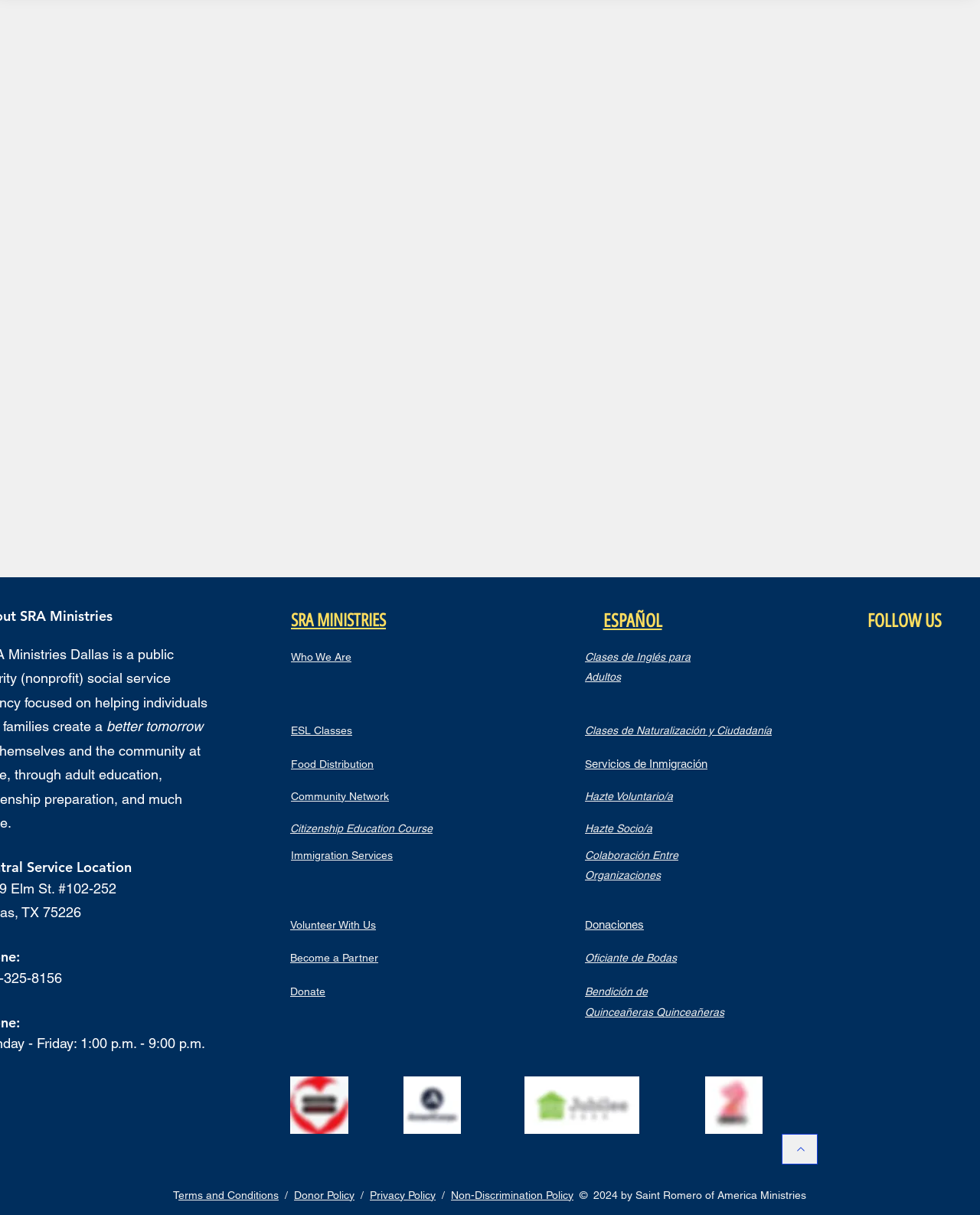Could you indicate the bounding box coordinates of the region to click in order to complete this instruction: "Click on 'ESL Classes'".

[0.297, 0.596, 0.359, 0.606]